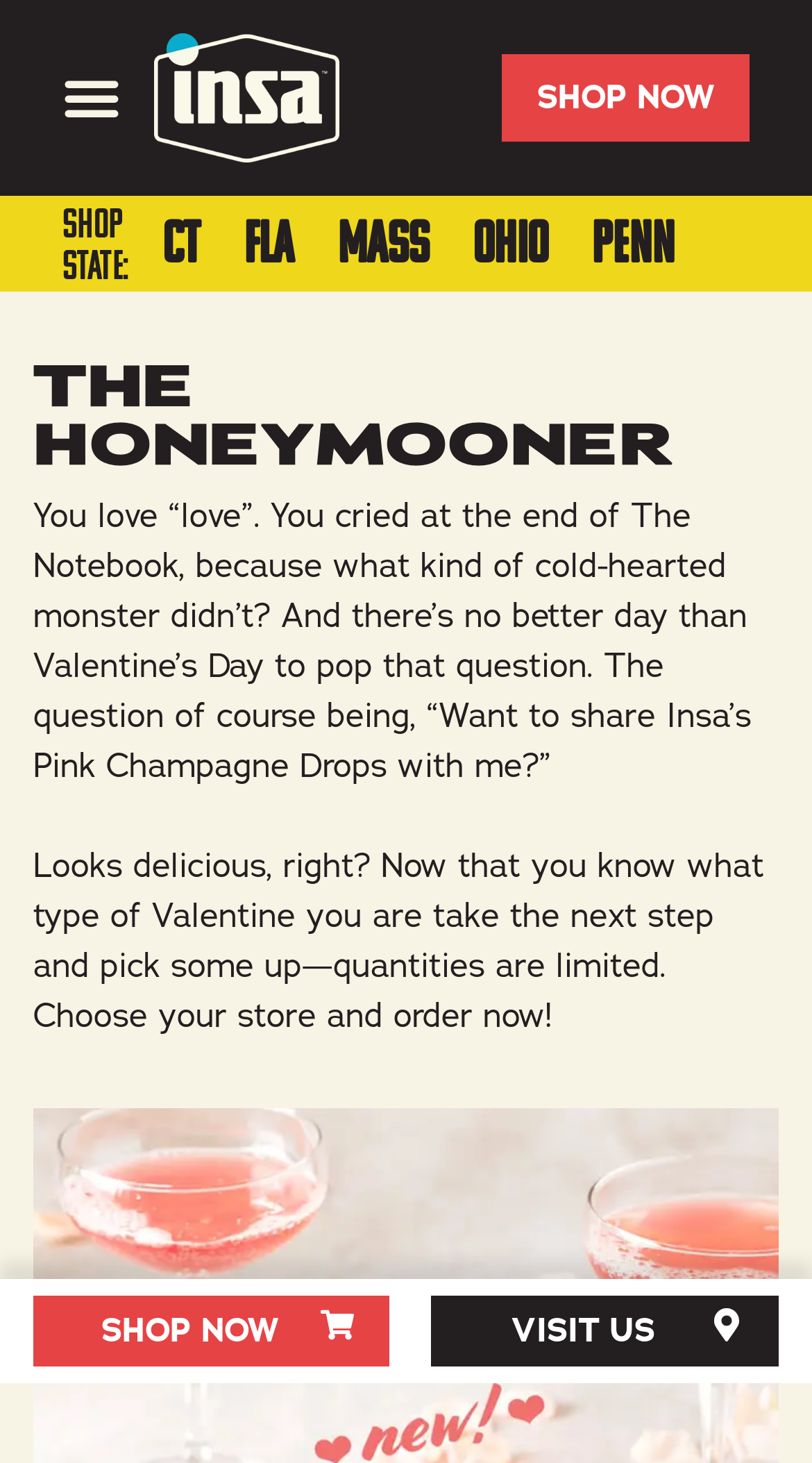Determine the bounding box coordinates of the clickable element to achieve the following action: 'Visit us'. Provide the coordinates as four float values between 0 and 1, formatted as [left, top, right, bottom].

[0.531, 0.886, 0.959, 0.934]